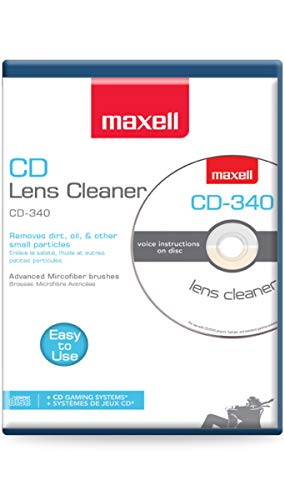Describe the image with as much detail as possible.

The image showcases the Maxell CD Lens Cleaner, model CD-340, designed specifically for cleaning CD players and game consoles. The packaging displays the product name prominently along with a visual representation of the disc itself, which highlights its advanced microfiber brushes. Notably, the cleaner is promoted as "easy to use" and includes voice instructions on the disc for added convenience. This lens cleaner effectively removes dust, oil, and other small particles, ensuring optimal performance of your devices. Ideal for users looking to maintain their CD and game systems, this product offers a safe and effective cleaning solution.